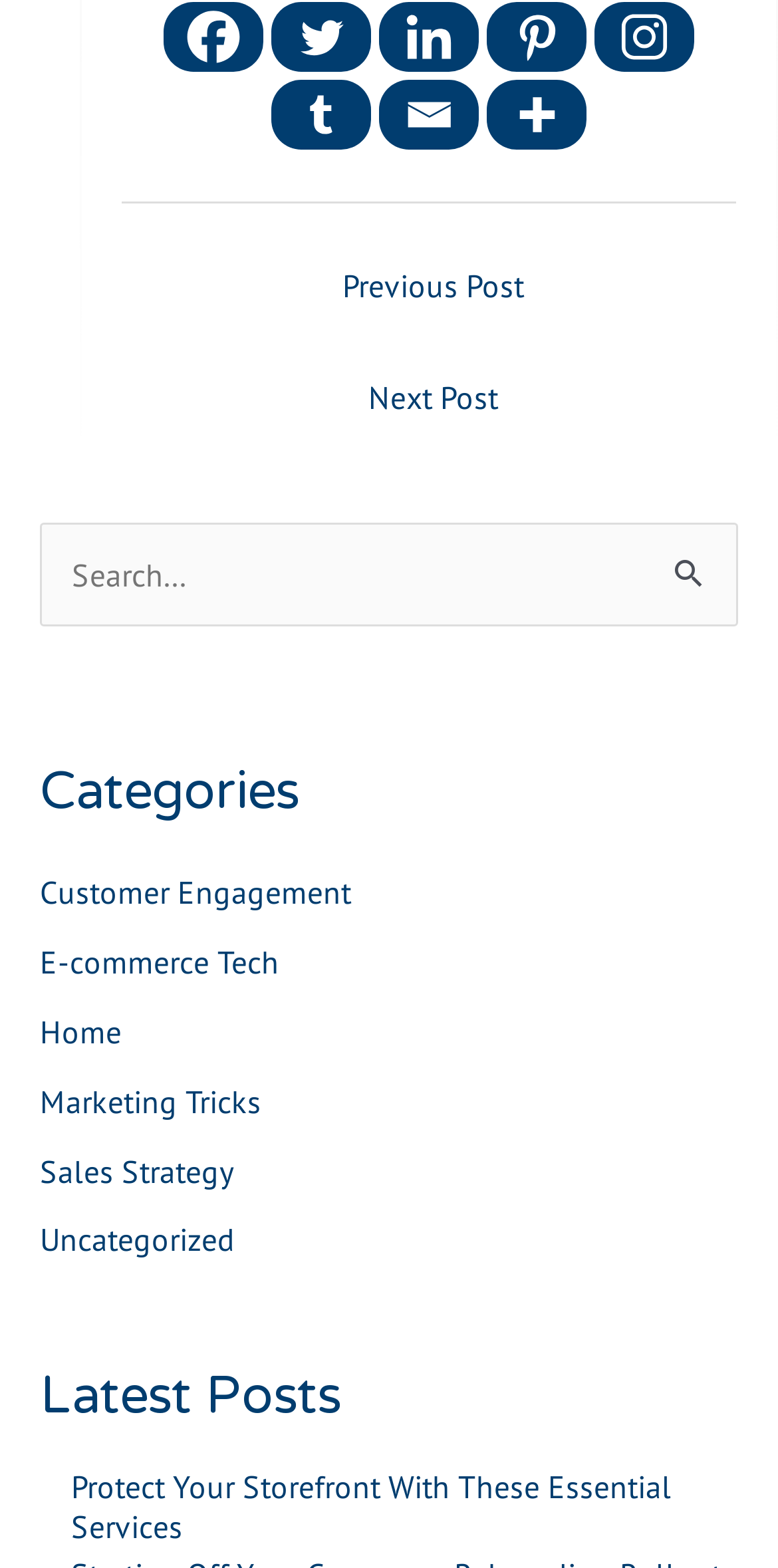From the webpage screenshot, identify the region described by parent_node: Search for: name="s" placeholder="Search...". Provide the bounding box coordinates as (top-left x, top-left y, bottom-right x, bottom-right y), with each value being a floating point number between 0 and 1.

[0.051, 0.333, 0.949, 0.4]